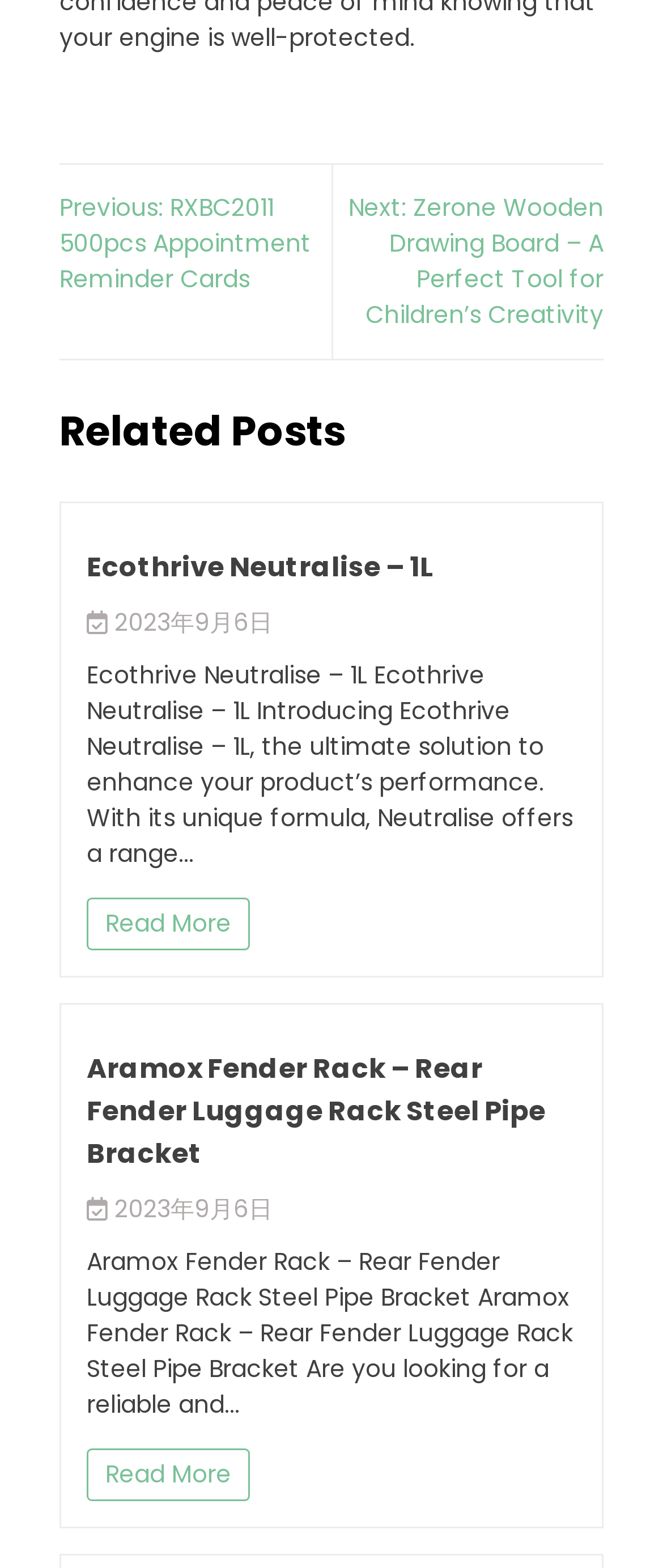Locate the bounding box coordinates of the clickable area needed to fulfill the instruction: "Read more about Ecothrive Neutralise – 1L".

[0.131, 0.572, 0.377, 0.606]